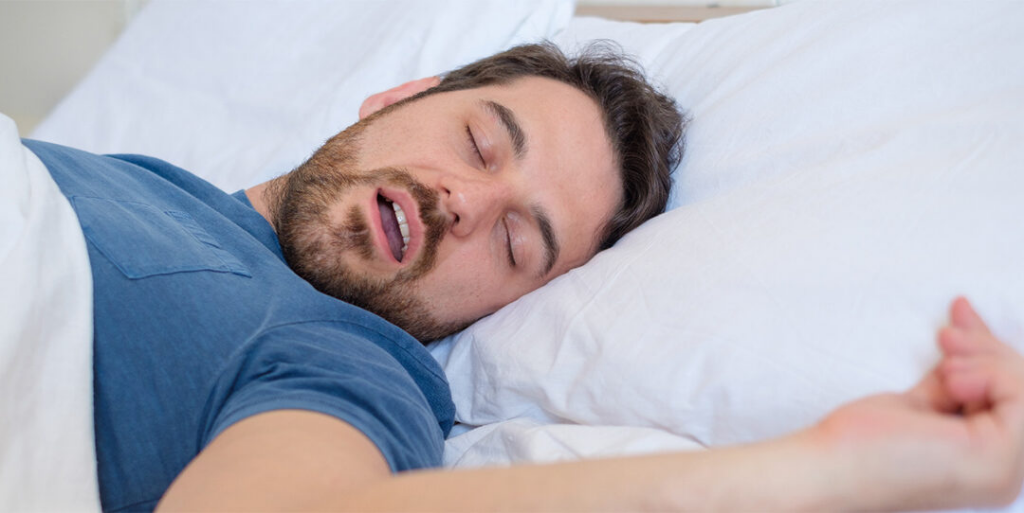What color is the man's t-shirt?
Based on the visual information, provide a detailed and comprehensive answer.

The caption describes the man as wearing a 'blue crew-neck t-shirt', which provides the answer to this question.